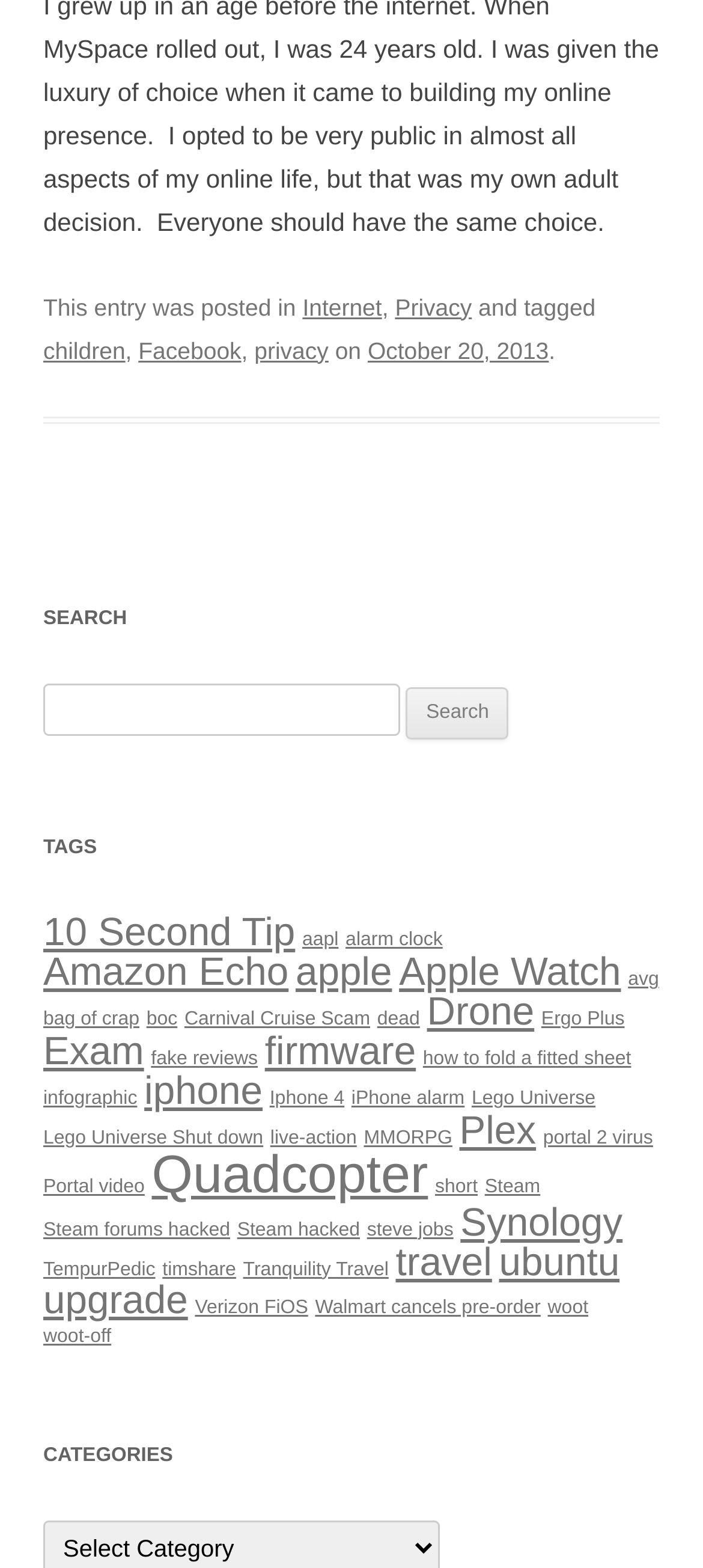Please identify the bounding box coordinates of the element that needs to be clicked to perform the following instruction: "Click on the '10 Second Tip' tag".

[0.062, 0.58, 0.42, 0.609]